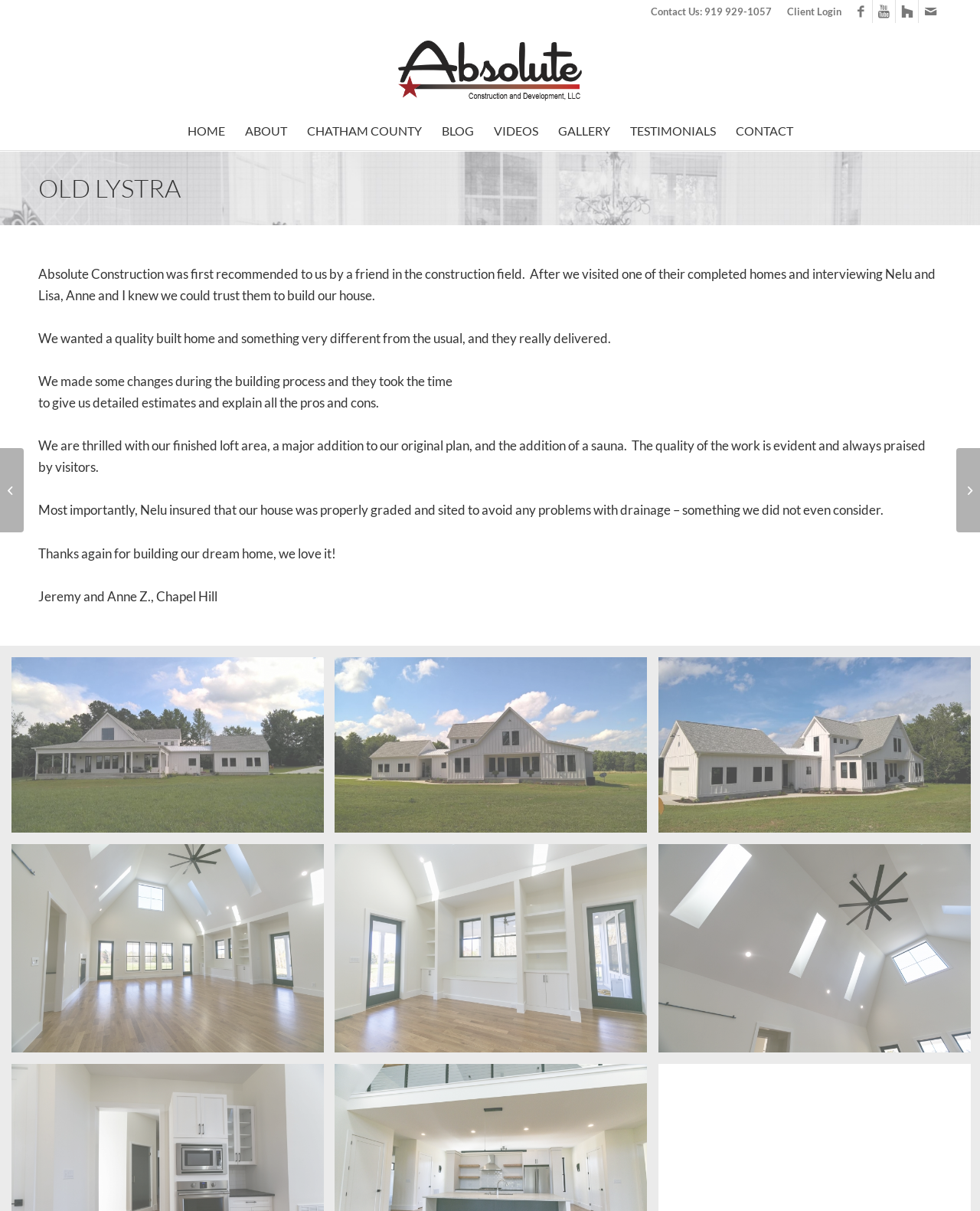Provide a thorough summary of the webpage.

This webpage is about a custom home in Pittsboro, NC, built by Absolute Home Builders. At the top, there are four social media links to Facebook, Youtube, Houzz, and Mail, followed by a "Client Login" link and a "Contact Us" section with a phone number. Below this, there is a logo of Absolute Construction with a link to the company's homepage.

The main navigation menu is located below the logo, with links to "HOME", "ABOUT", "CHATHAM COUNTY", "BLOG", "VIDEOS", "GALLERY", "TESTIMONIALS", and "CONTACT". 

The main content of the page is divided into two sections. On the left, there is a heading "OLD LYSTRA" with a link to the same title. Below this, there is a testimonial from a satisfied client, Jeremy and Anne Z., who built their dream home with Absolute Construction. The testimonial is divided into several paragraphs, describing their positive experience with the company.

On the right side of the page, there are several image thumbnails, each with a link to a larger image. These images appear to be showcasing different aspects of the custom home, such as the interior design and exterior features.

At the bottom of the page, there are two more links to "Willow Creek Court" and "Farm Living in Silk Hope", which may be related to other projects or services offered by Absolute Home Builders.